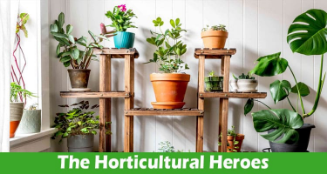What is the purpose of the plants in the arrangement?
Based on the screenshot, answer the question with a single word or phrase.

Improve air quality and well-being